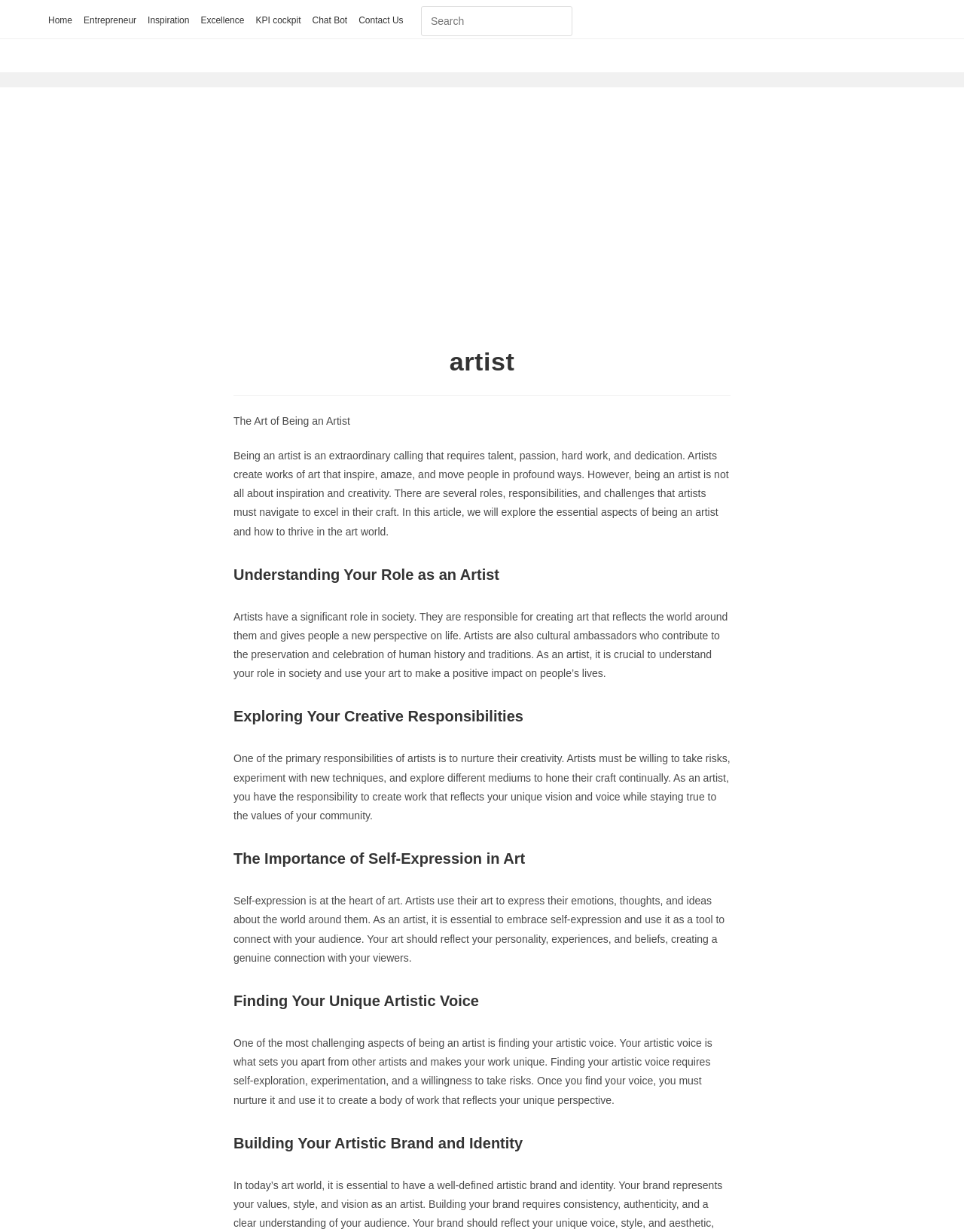Using the information in the image, give a detailed answer to the following question: What is one of the primary responsibilities of artists?

According to the webpage, one of the primary responsibilities of artists is to nurture their creativity by taking risks, experimenting with new techniques, and exploring different mediums to hone their craft continually.